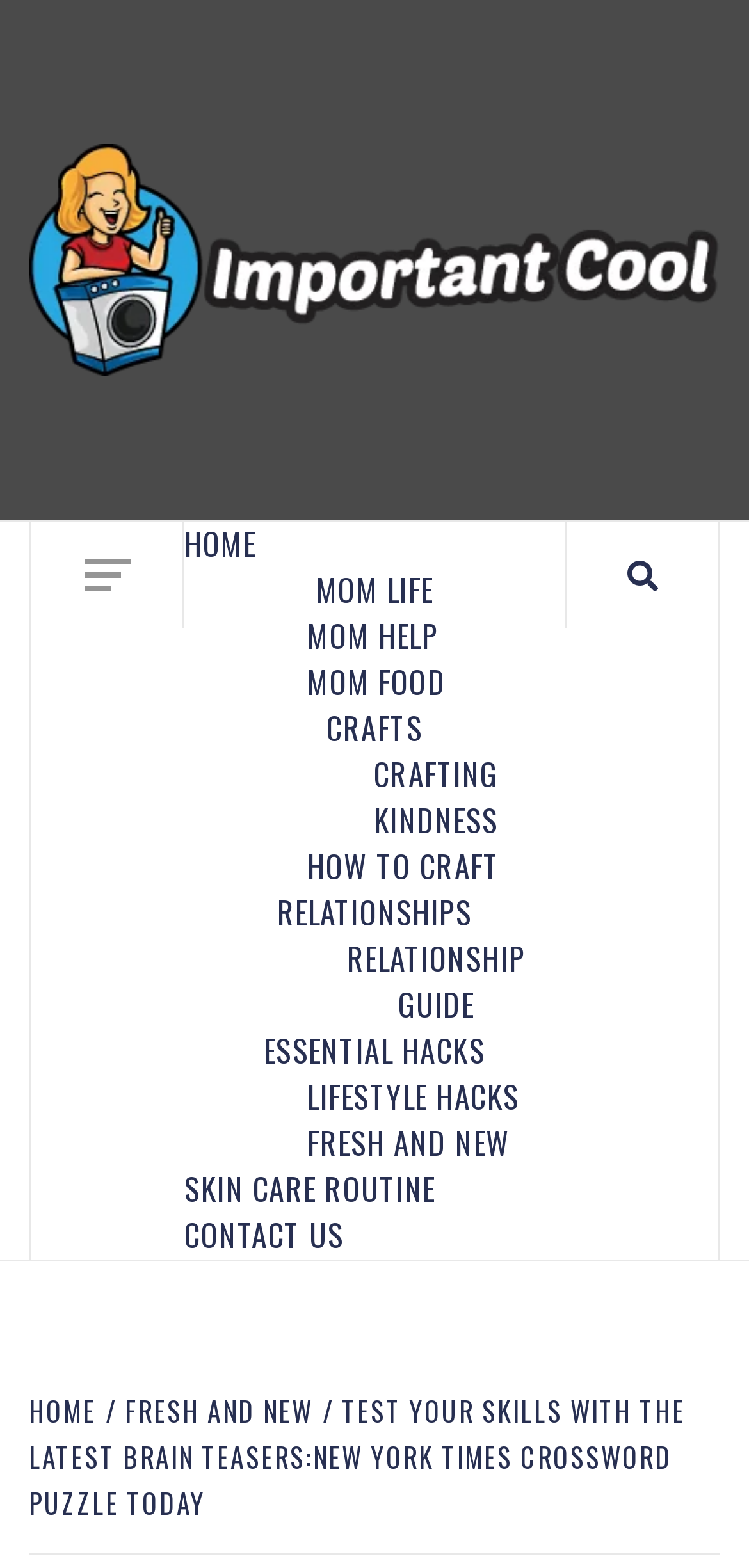Please locate the bounding box coordinates for the element that should be clicked to achieve the following instruction: "Check 'CONTACT US'". Ensure the coordinates are given as four float numbers between 0 and 1, i.e., [left, top, right, bottom].

[0.246, 0.772, 0.459, 0.802]